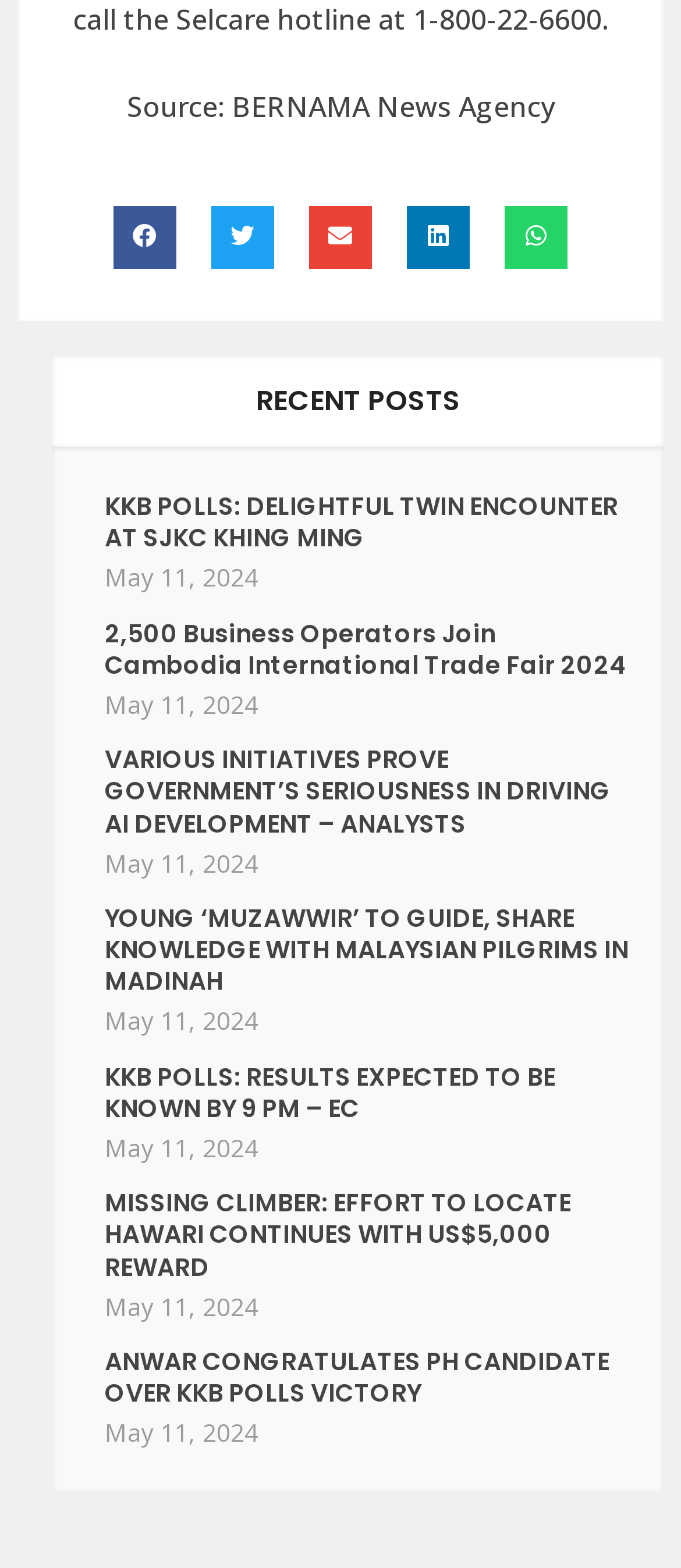What is the title of the first news article?
Please give a detailed answer to the question using the information shown in the image.

I looked at the first news article and found that its title is 'KKB POLLS: DELIGHTFUL TWIN ENCOUNTER AT SJKC KHING MING', which is represented by a 'heading' element.